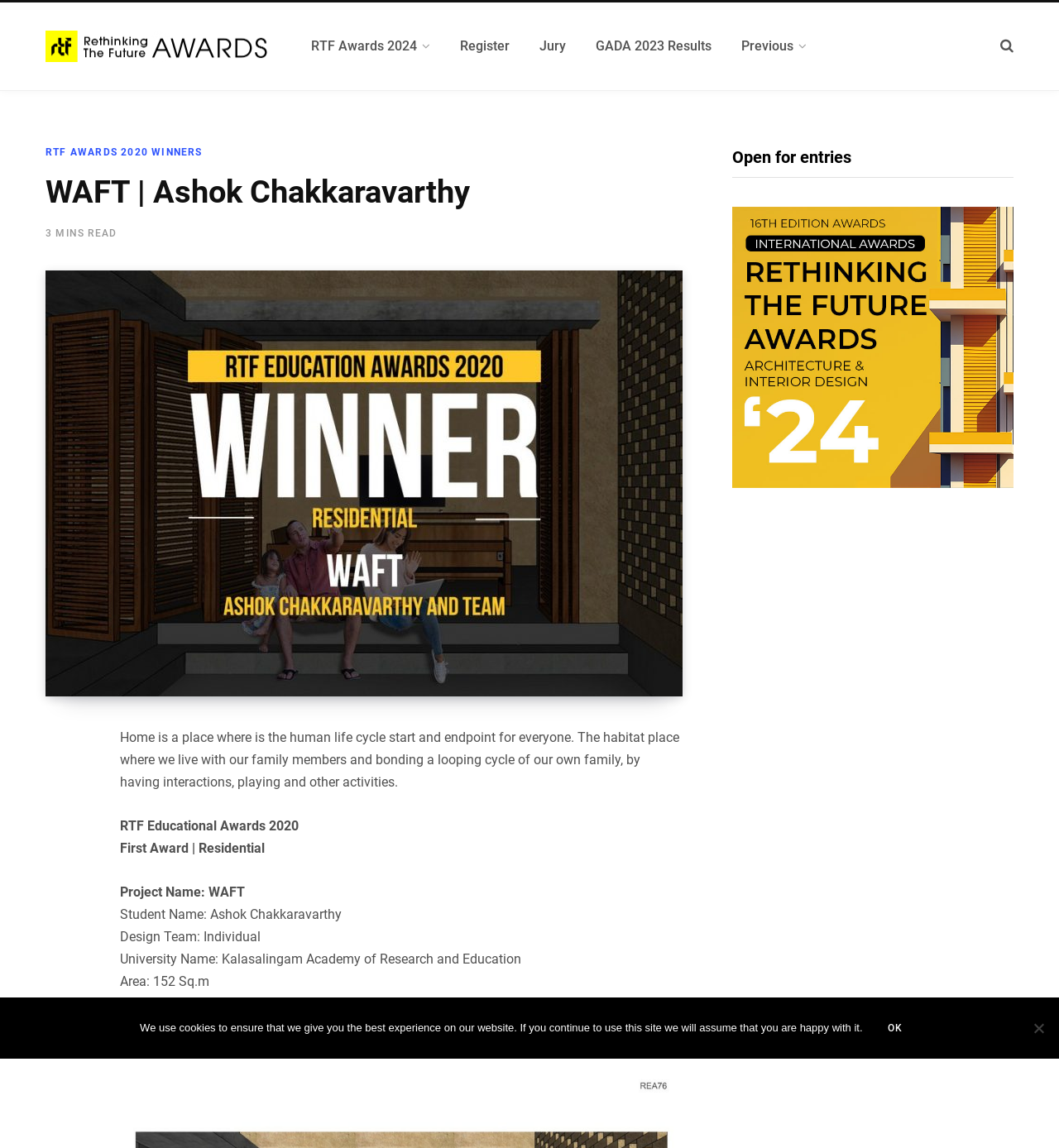Could you provide the bounding box coordinates for the portion of the screen to click to complete this instruction: "Register for the awards"?

[0.42, 0.015, 0.495, 0.066]